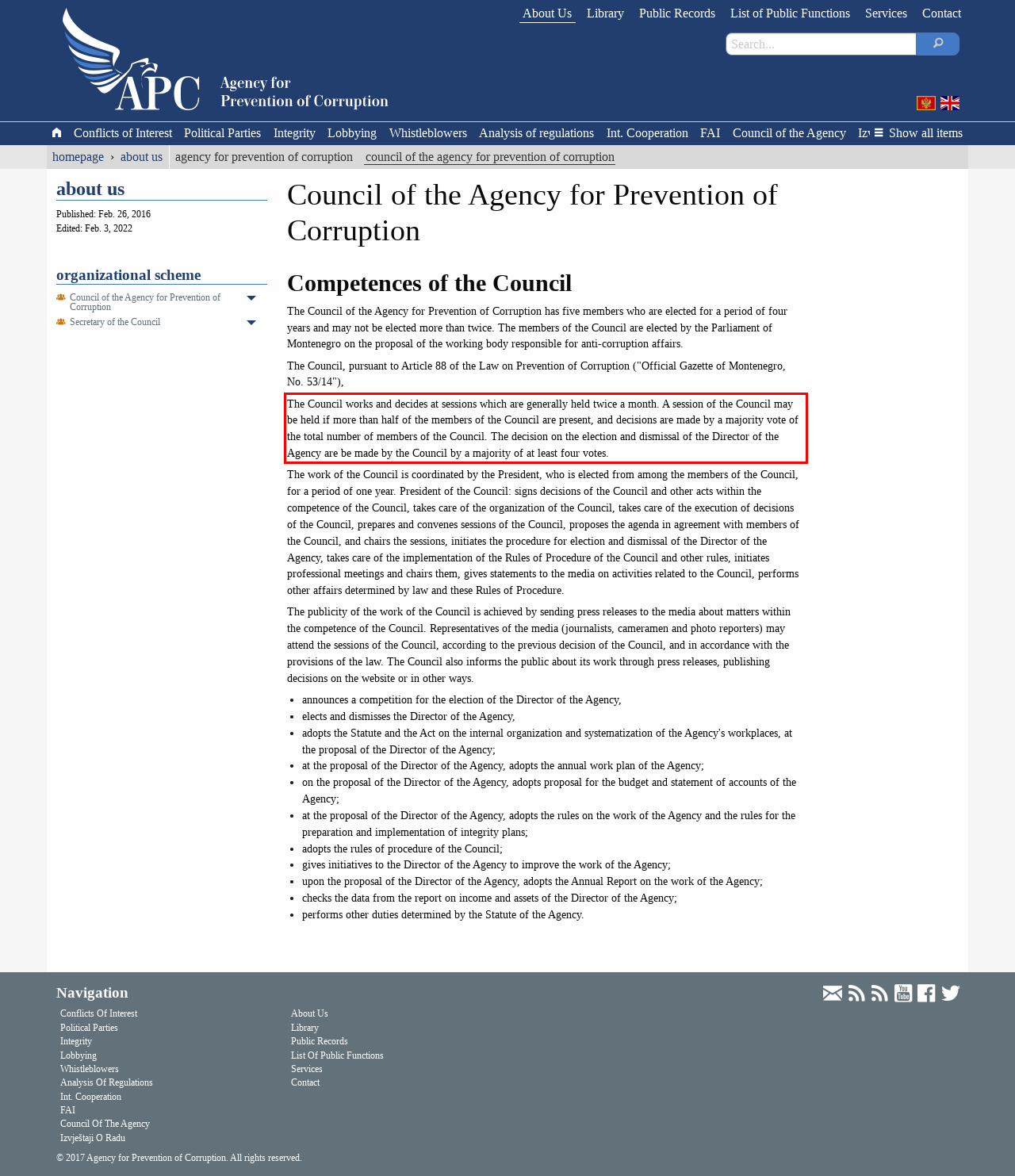Within the screenshot of the webpage, there is a red rectangle. Please recognize and generate the text content inside this red bounding box.

The Council works and decides at sessions which are generally held twice a month. A session of the Council may be held if more than half of the members of the Council are present, and decisions are made by a majority vote of the total number of members of the Council. The decision on the election and dismissal of the Director of the Agency are be made by the Council by a majority of at least four votes.